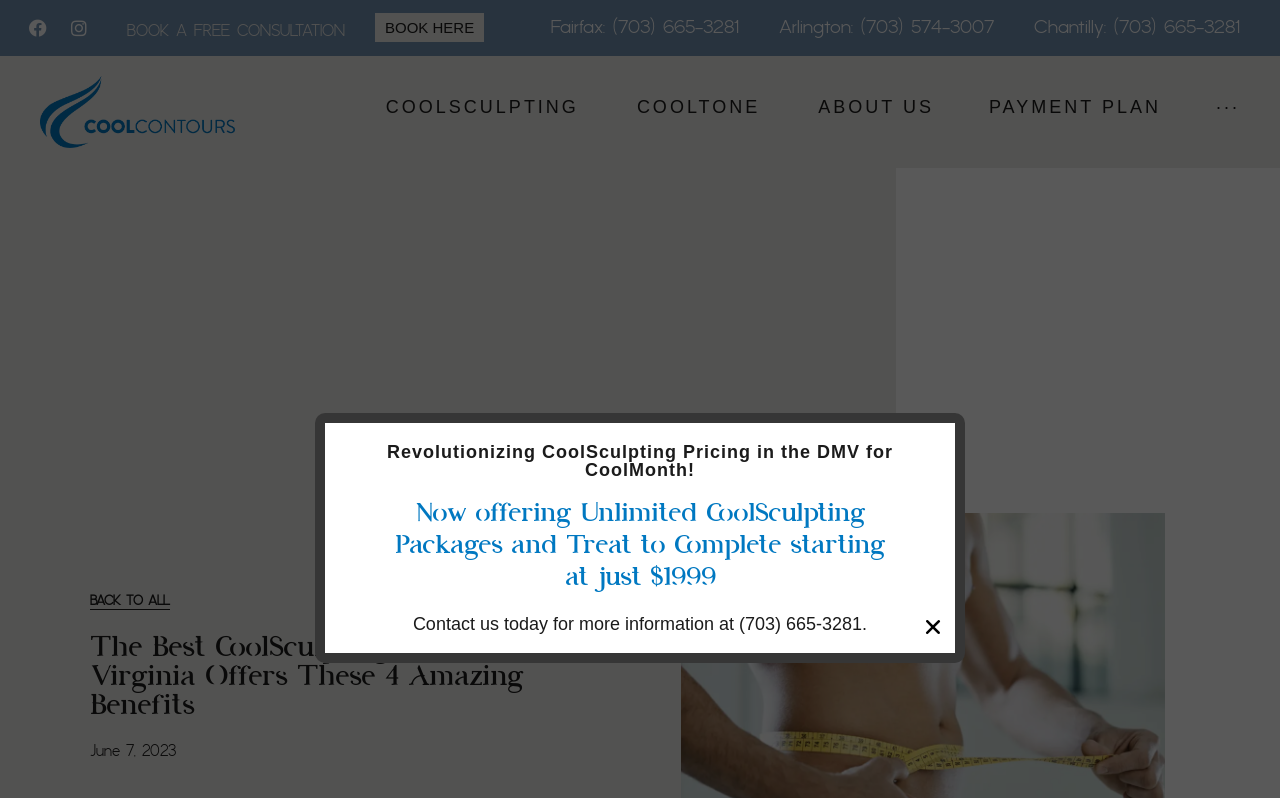Locate the bounding box coordinates of the area you need to click to fulfill this instruction: 'Book a free consultation'. The coordinates must be in the form of four float numbers ranging from 0 to 1: [left, top, right, bottom].

[0.099, 0.029, 0.27, 0.05]